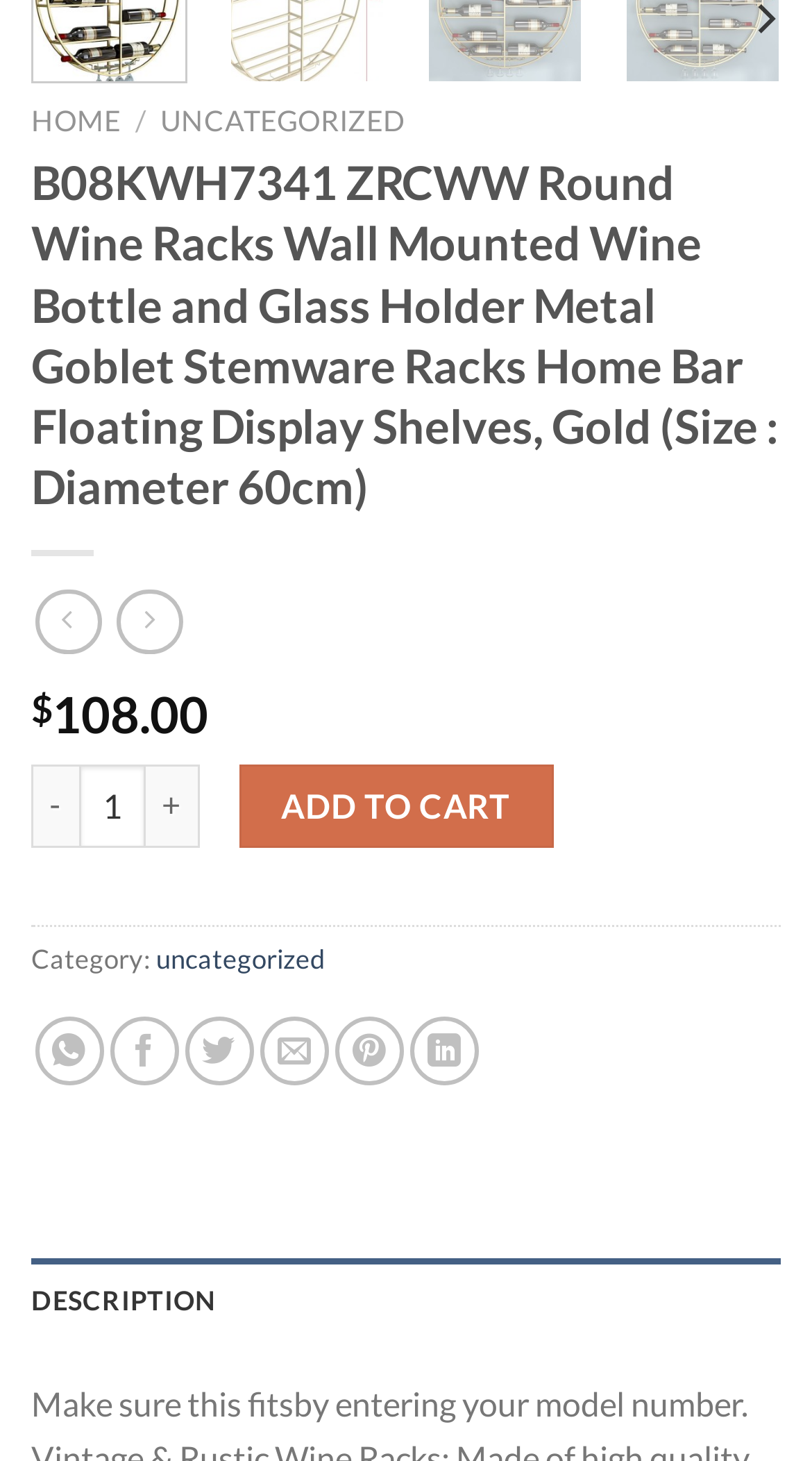From the details in the image, provide a thorough response to the question: What is the price of the wine rack?

I found the price of the wine rack by looking at the static text elements on the webpage. Specifically, I found the element with the text '$' and the adjacent element with the text '108.00', which together indicate the price of the product.